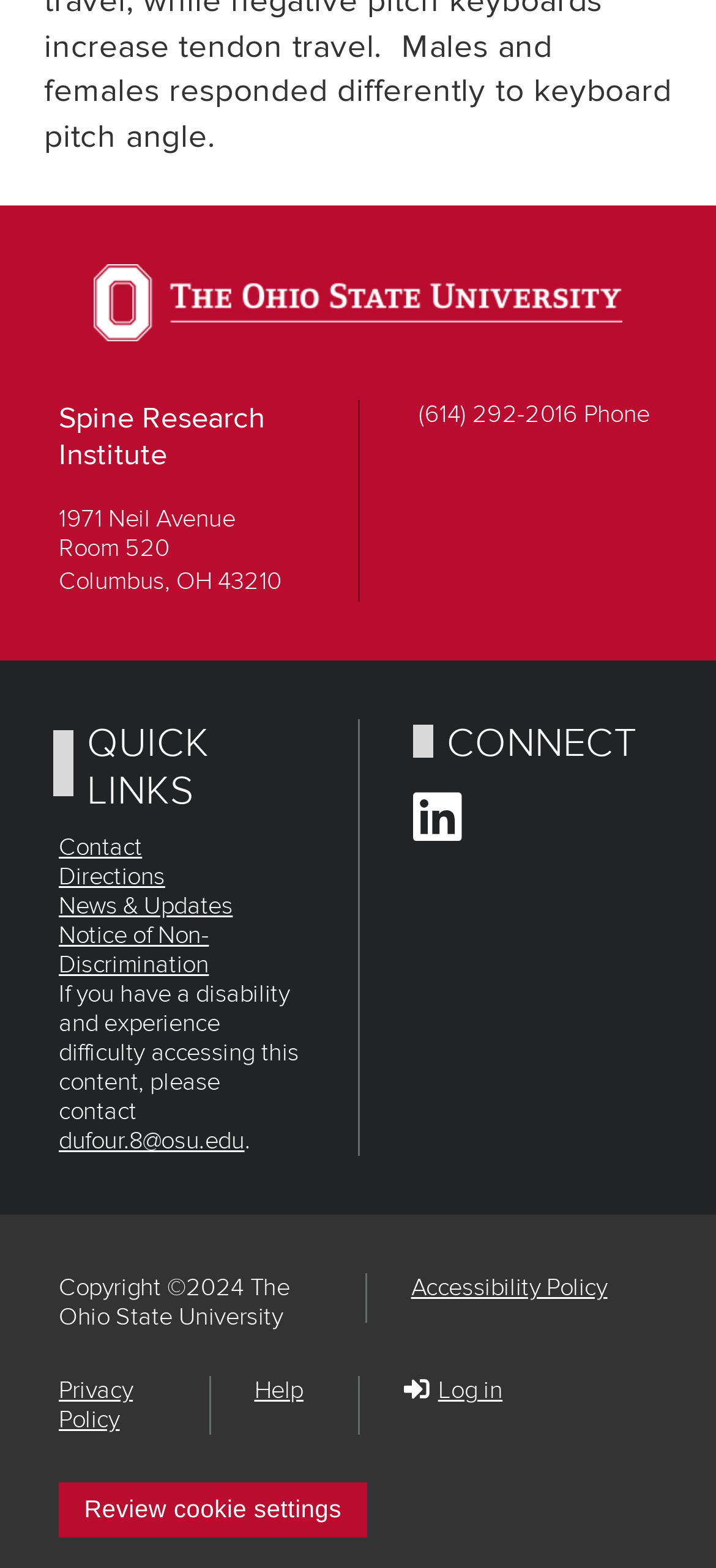Refer to the element description Contact and identify the corresponding bounding box in the screenshot. Format the coordinates as (top-left x, top-left y, bottom-right x, bottom-right y) with values in the range of 0 to 1.

[0.082, 0.532, 0.198, 0.55]